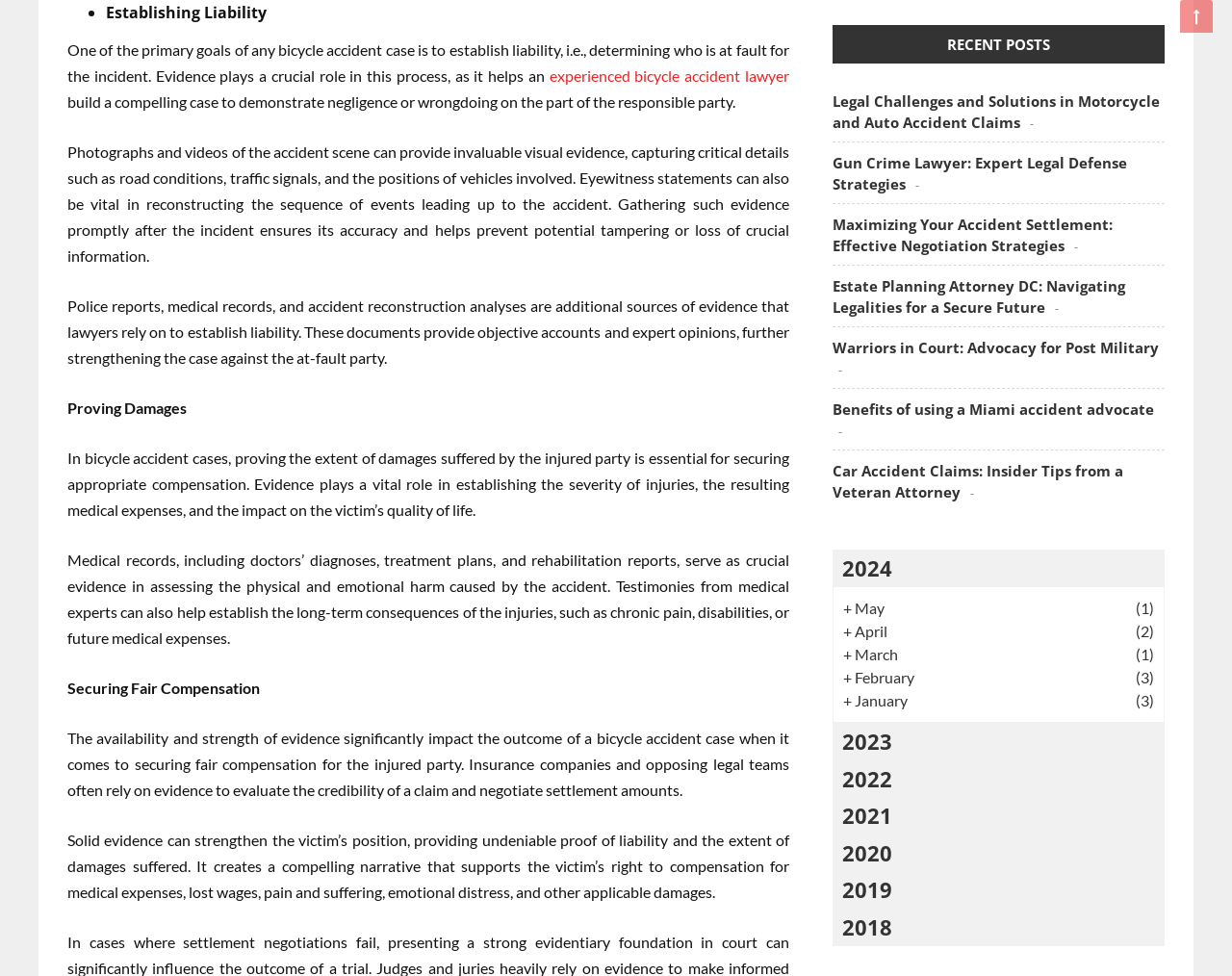Respond to the following question using a concise word or phrase: 
What is the primary goal of a bicycle accident case?

Establishing liability